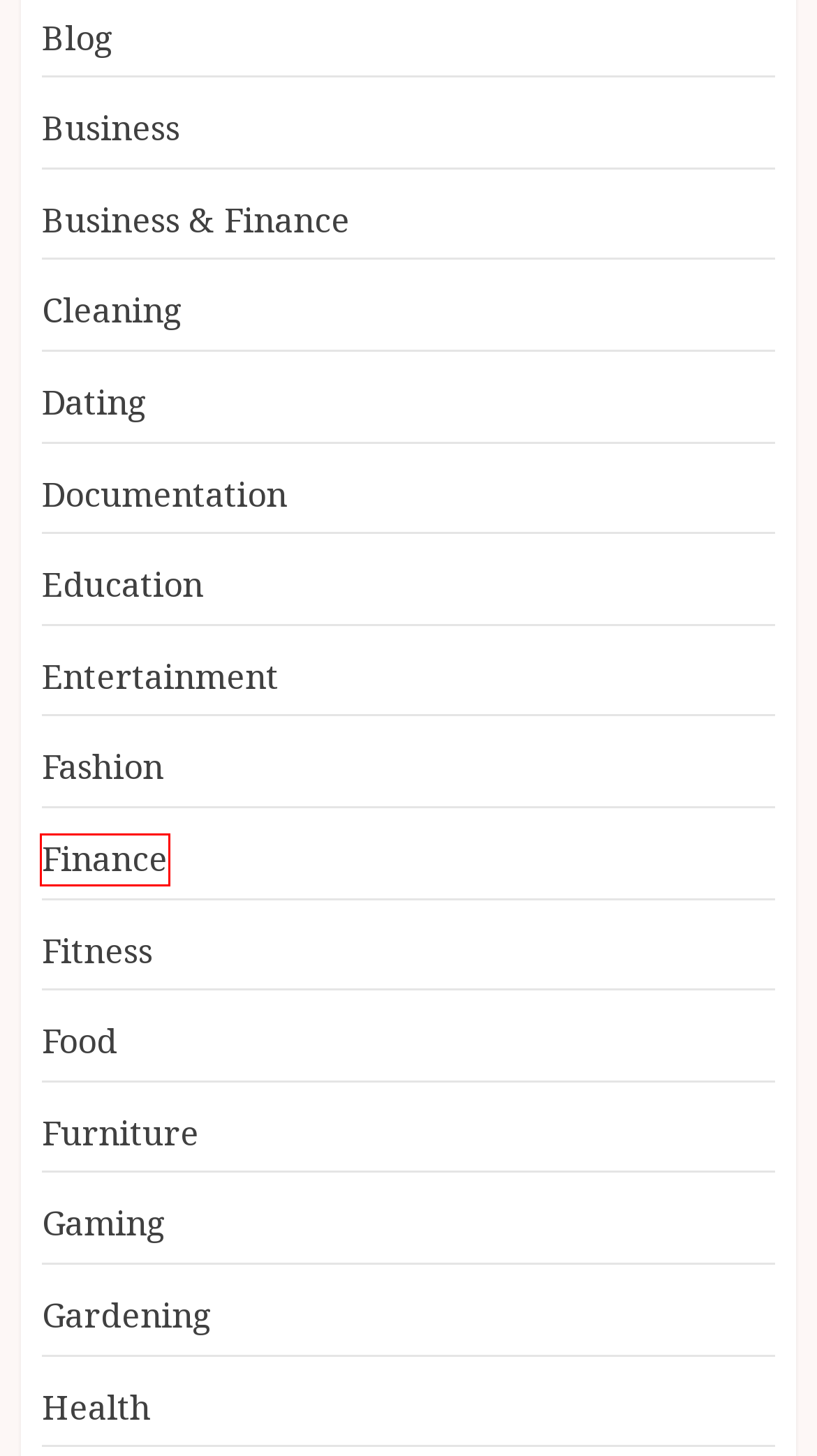Take a look at the provided webpage screenshot featuring a red bounding box around an element. Select the most appropriate webpage description for the page that loads after clicking on the element inside the red bounding box. Here are the candidates:
A. Reviving Devices: Expert Phone Repair in Auckland – APK Container
B. Art – APK Container
C. Beauty – APK Container
D. Dating – APK Container
E. Animals – APK Container
F. Finance – APK Container
G. Contact Us – APK Container
H. Wave Goodbye to Household Chores with Professional Laundry Service – APK Container

F